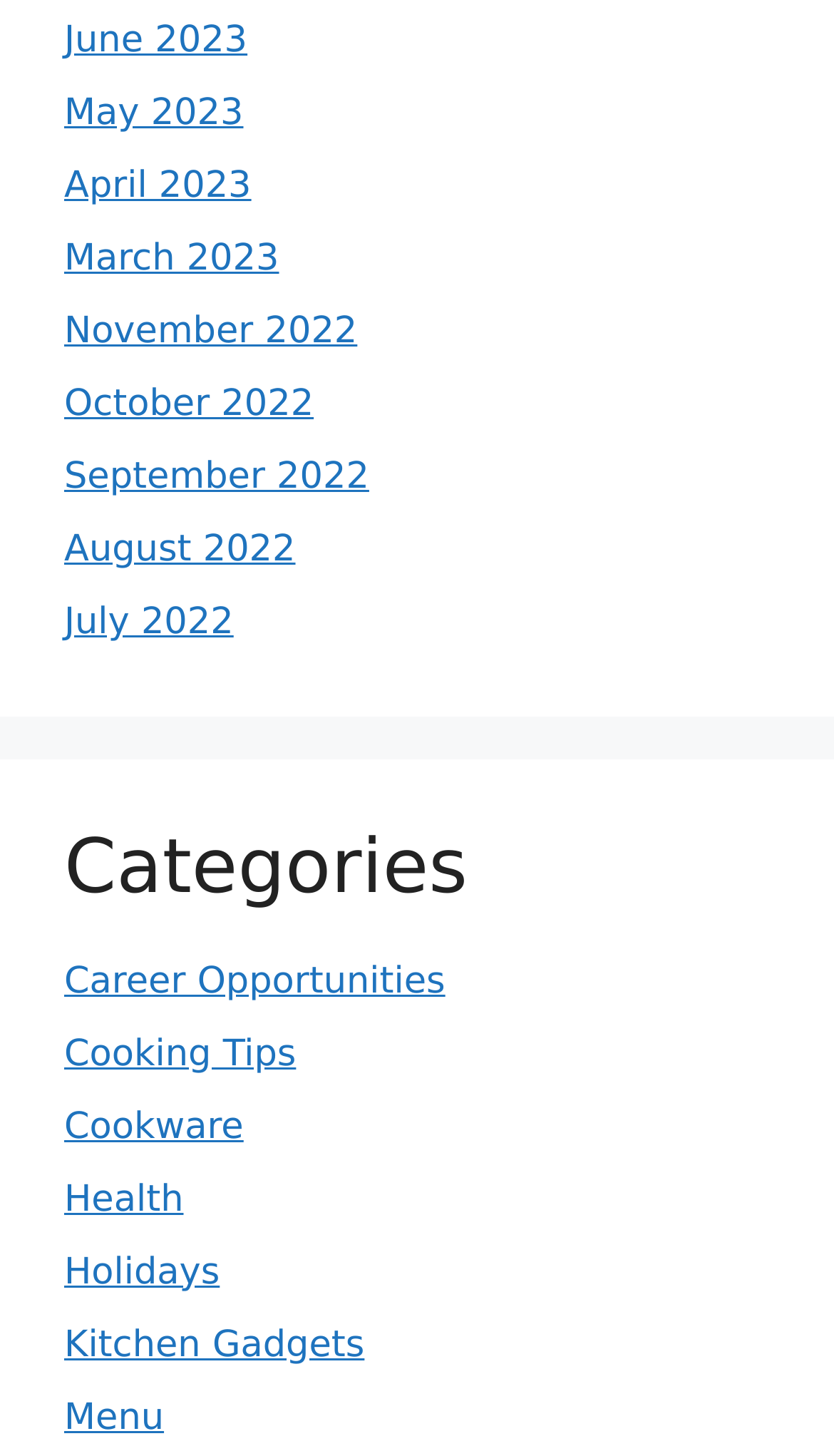Please identify the bounding box coordinates of the clickable element to fulfill the following instruction: "Browse Health articles". The coordinates should be four float numbers between 0 and 1, i.e., [left, top, right, bottom].

[0.077, 0.809, 0.22, 0.838]